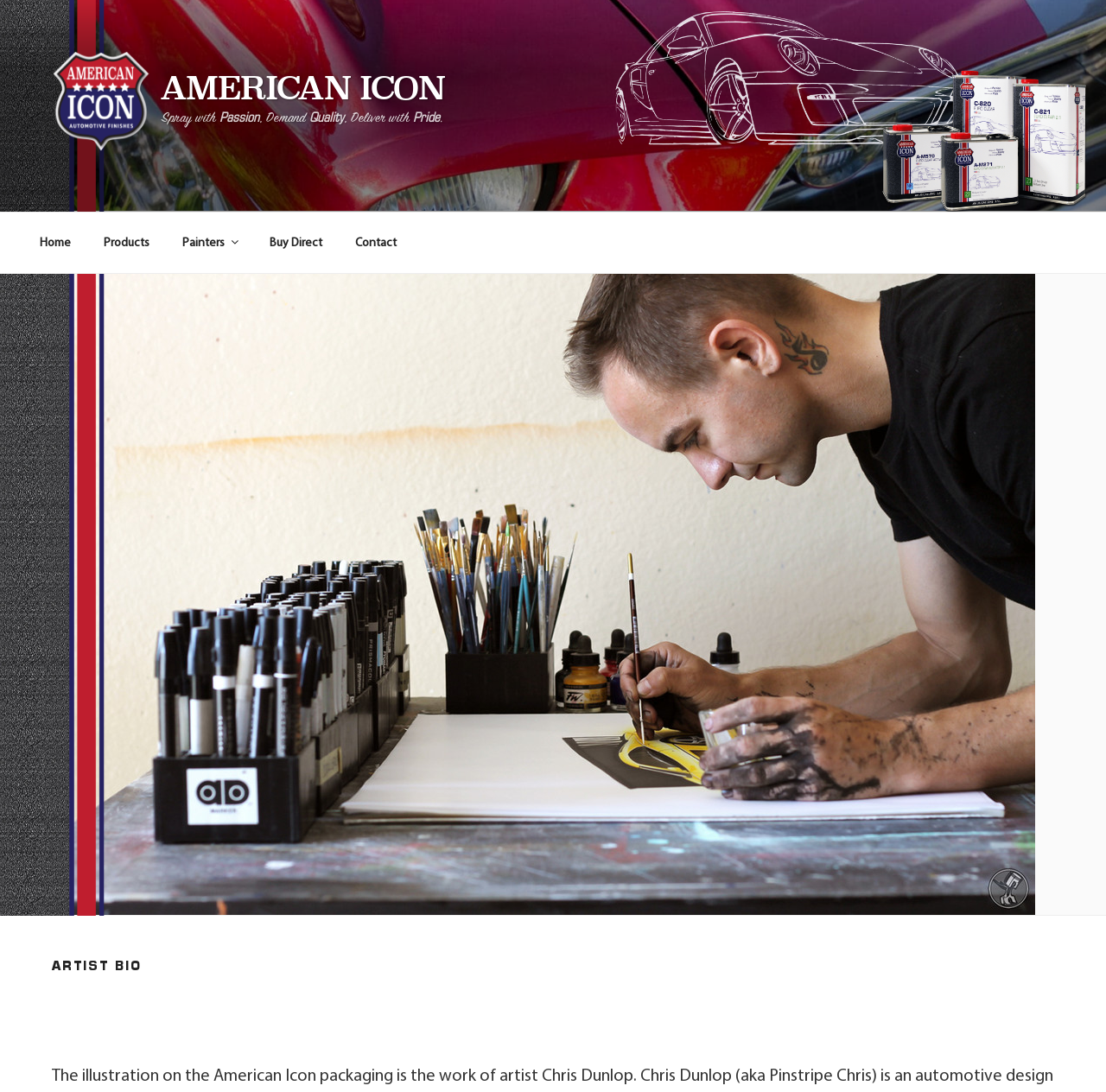How many menu items are in the top menu?
Answer the question using a single word or phrase, according to the image.

5